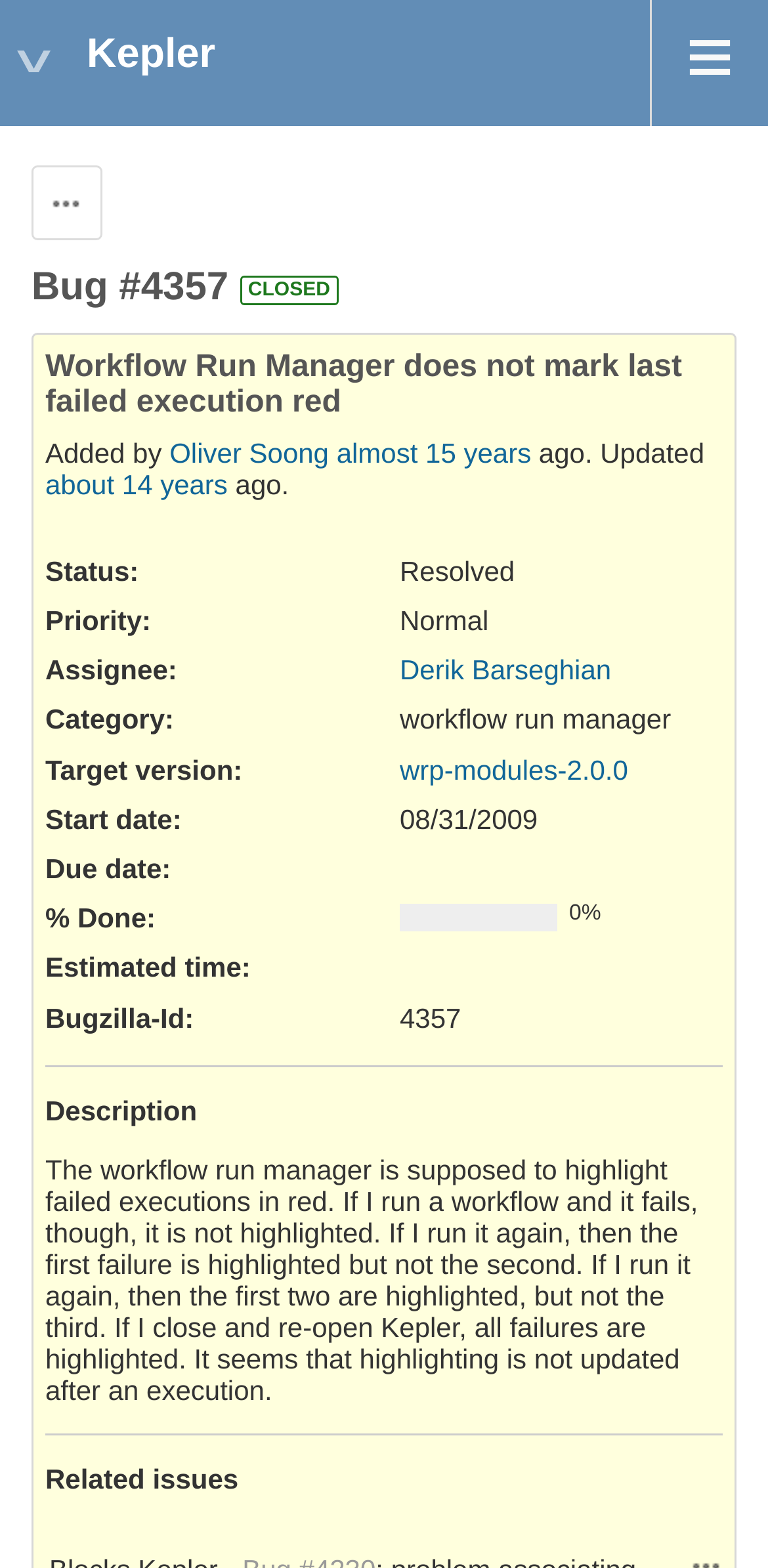Refer to the element description about 14 years and identify the corresponding bounding box in the screenshot. Format the coordinates as (top-left x, top-left y, bottom-right x, bottom-right y) with values in the range of 0 to 1.

[0.059, 0.299, 0.296, 0.319]